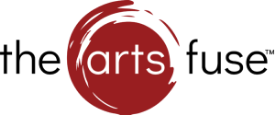Please provide a comprehensive response to the question below by analyzing the image: 
What type of font is used in the logo?

The text 'the arts fuse' in the logo is written in a modern sans-serif font, which reflects the organization's commitment to contemporary design elements.